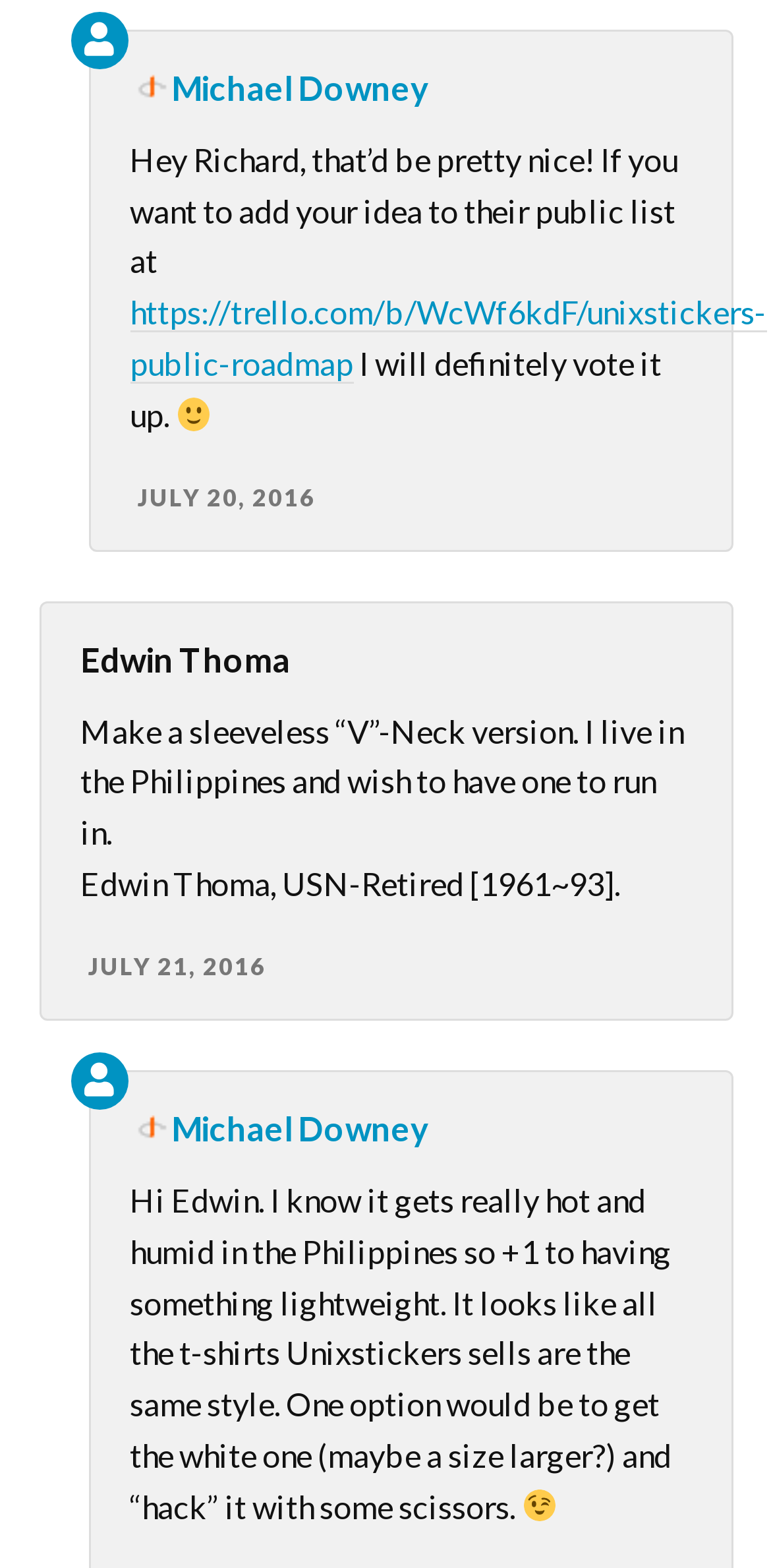Bounding box coordinates are specified in the format (top-left x, top-left y, bottom-right x, bottom-right y). All values are floating point numbers bounded between 0 and 1. Please provide the bounding box coordinate of the region this sentence describes: https://trello.com/b/WcWf6kdF/unixstickers-public-roadmap

[0.168, 0.187, 0.994, 0.245]